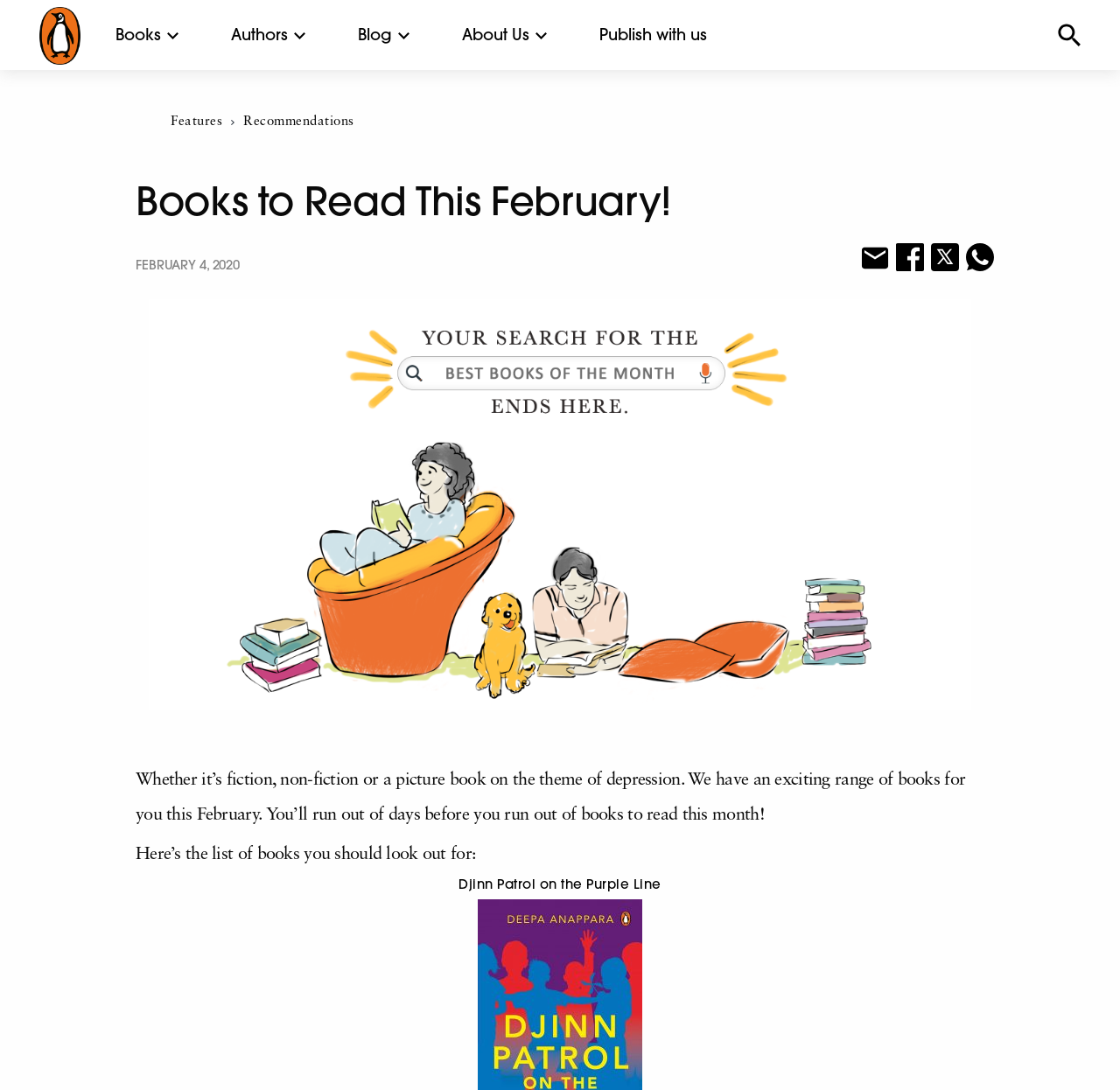Using the element description: "About Us", determine the bounding box coordinates for the specified UI element. The coordinates should be four float numbers between 0 and 1, [left, top, right, bottom].

[0.381, 0.0, 0.504, 0.064]